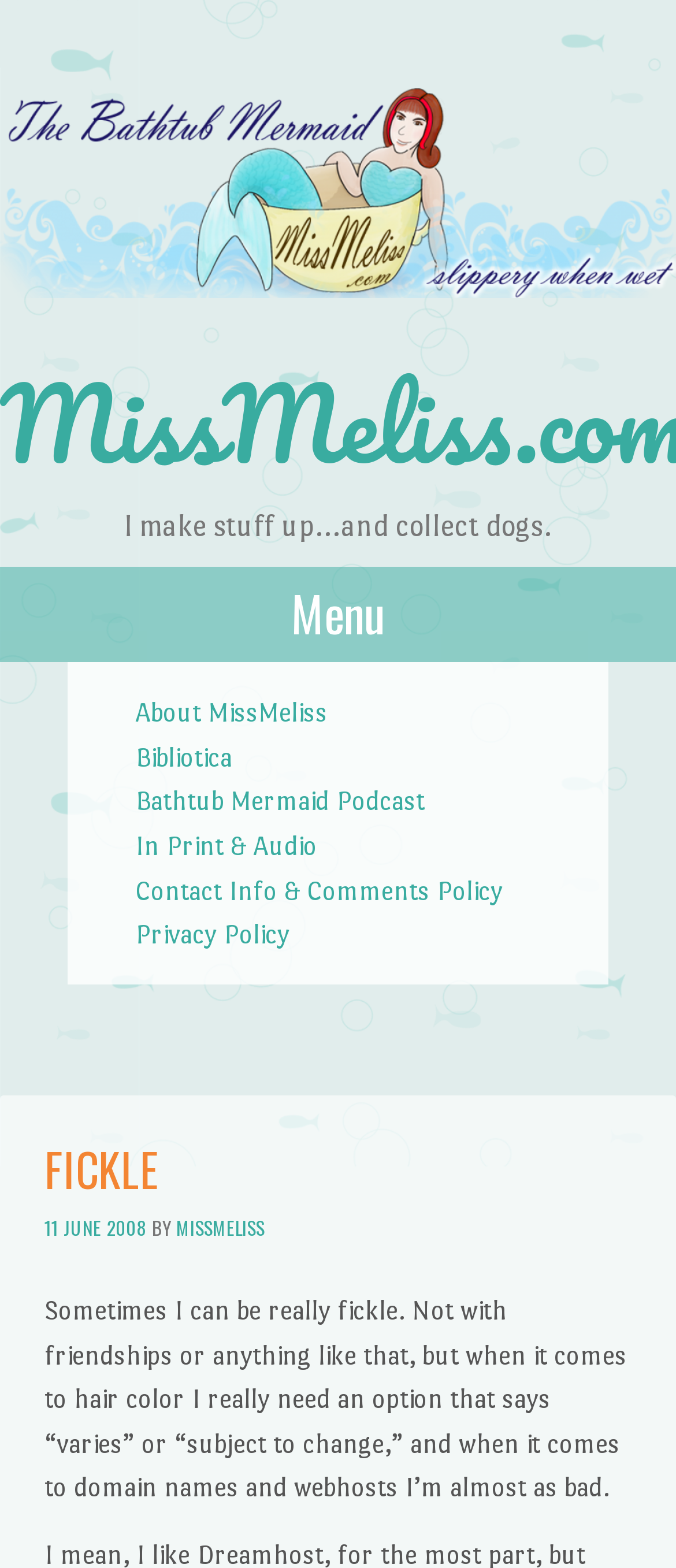Identify the bounding box coordinates of the element that should be clicked to fulfill this task: "Toggle mobile menu". The coordinates should be provided as four float numbers between 0 and 1, i.e., [left, top, right, bottom].

None